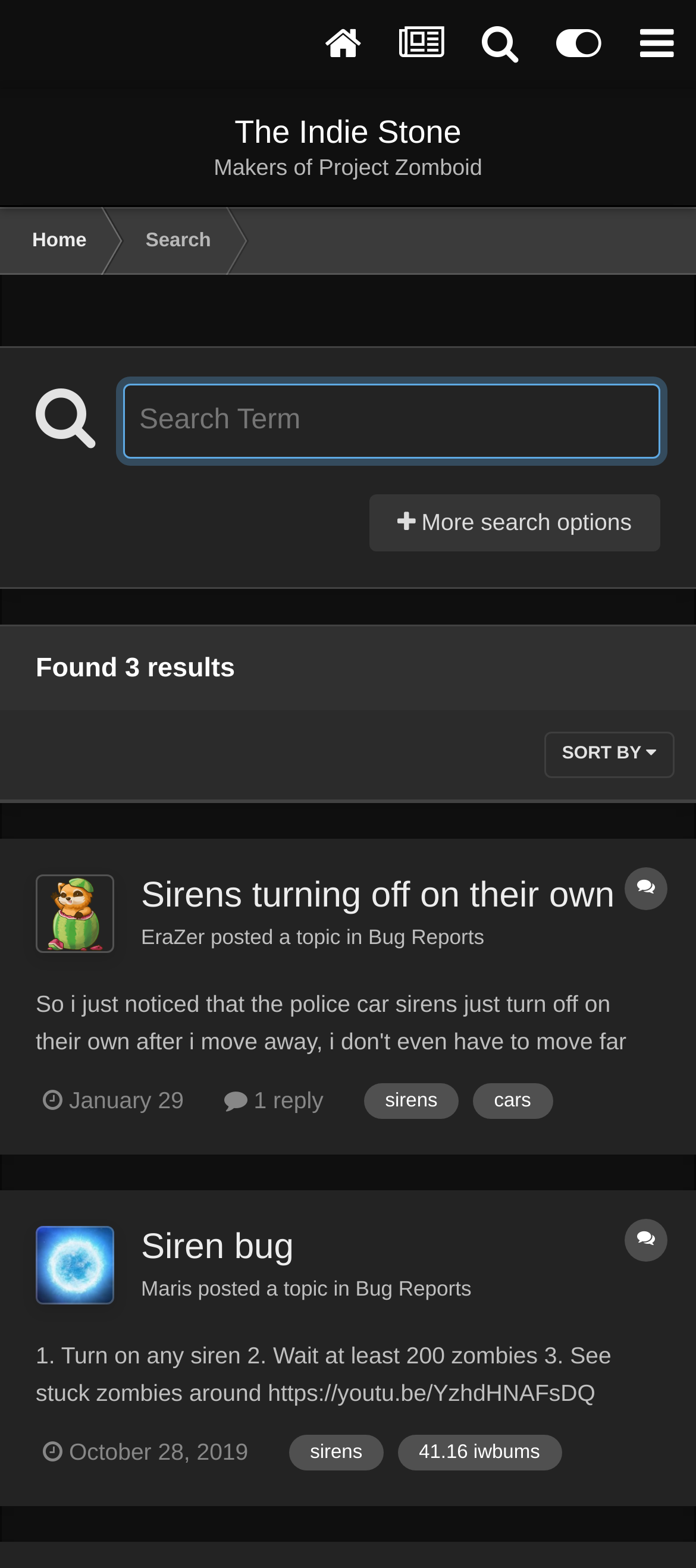What is the name of the category of the second topic?
Please provide a comprehensive answer based on the contents of the image.

The answer can be found in the link element 'Bug Reports' located in the second topic section, which indicates the category of the second topic.